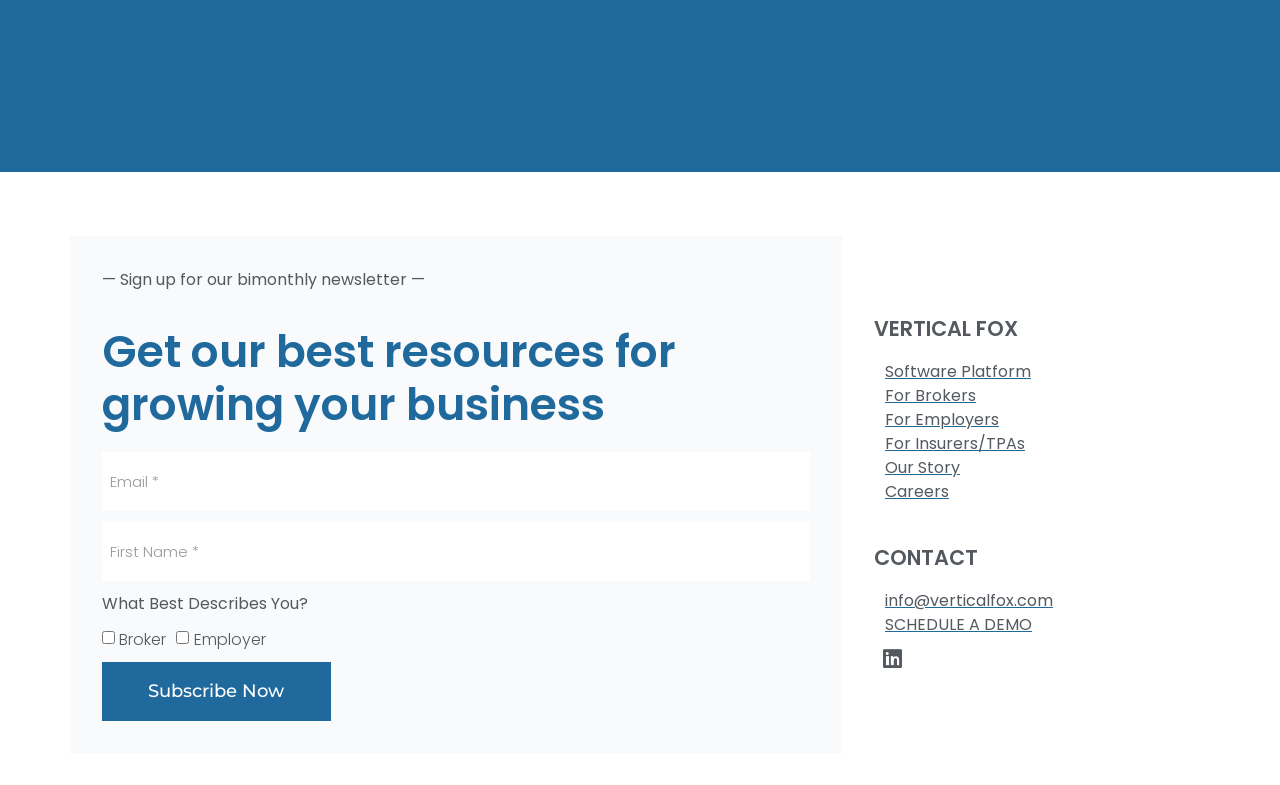Identify the bounding box coordinates of the section that should be clicked to achieve the task described: "Subscribe to the newsletter".

[0.08, 0.843, 0.258, 0.918]